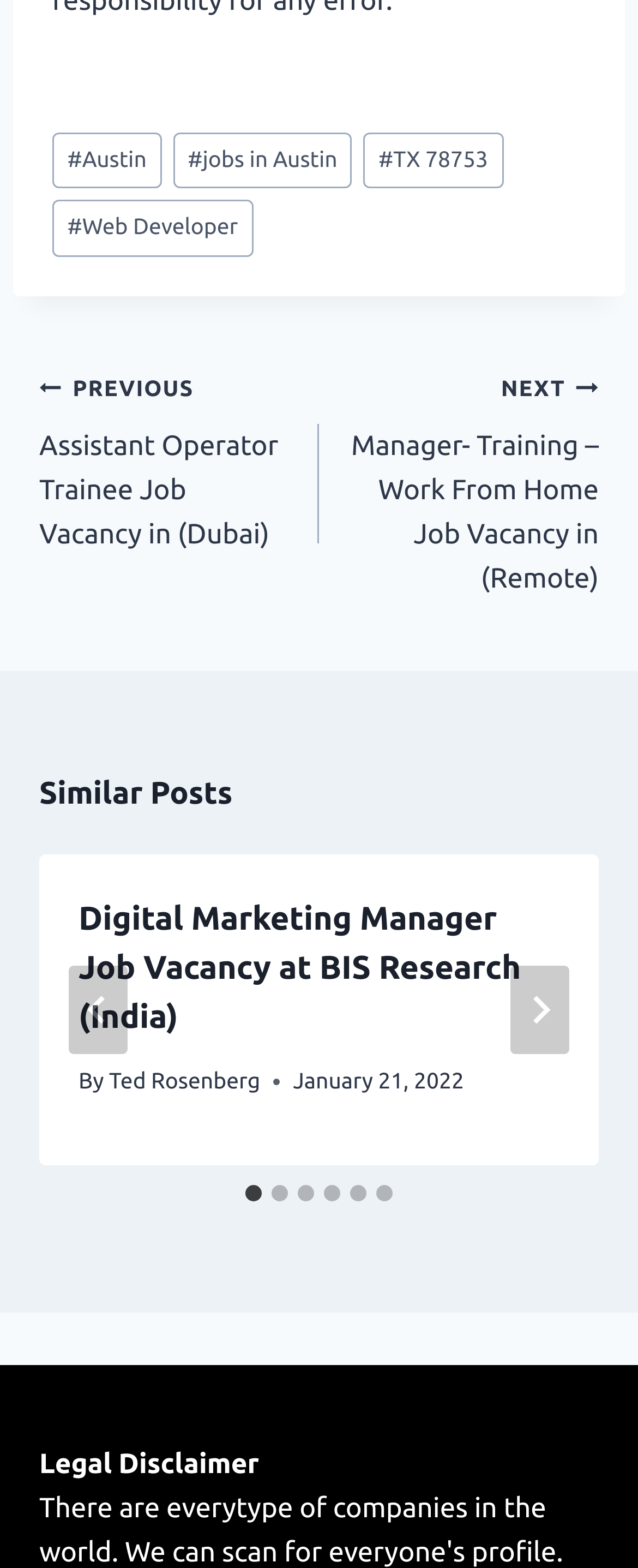Find the bounding box coordinates of the element you need to click on to perform this action: 'View the 'Similar Posts' section'. The coordinates should be represented by four float values between 0 and 1, in the format [left, top, right, bottom].

[0.062, 0.49, 0.938, 0.52]